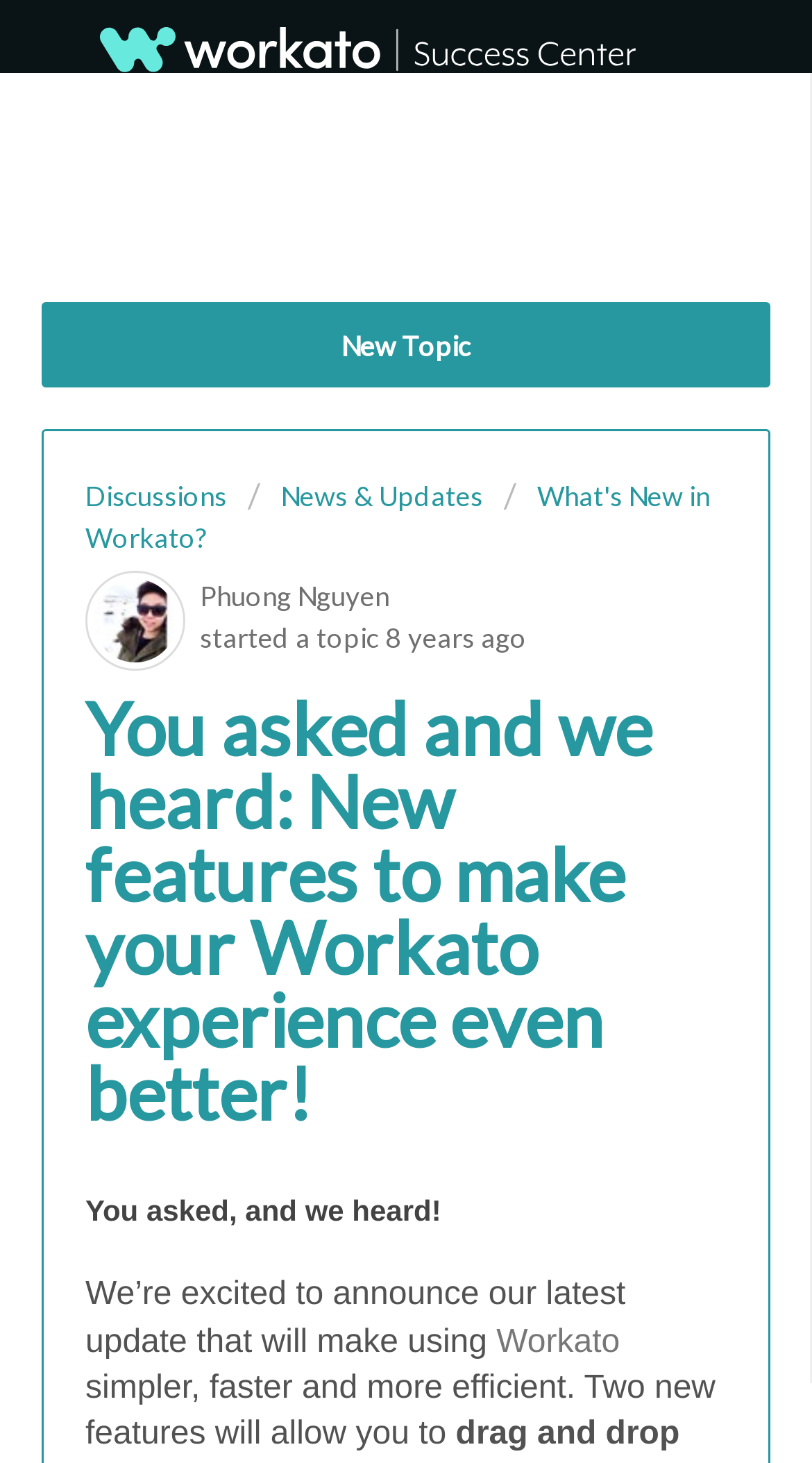What is the name of the platform being discussed?
Using the screenshot, give a one-word or short phrase answer.

Workato